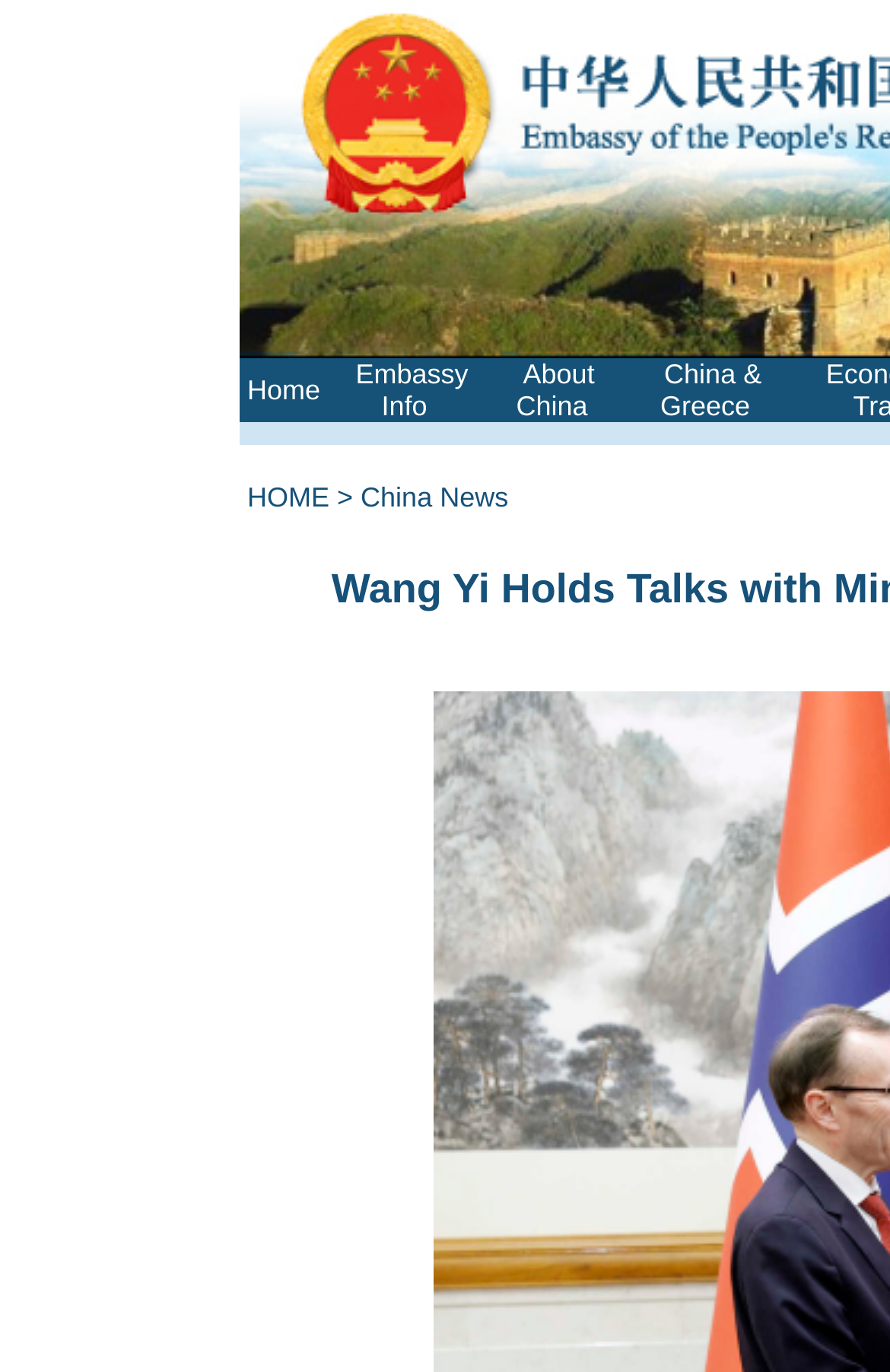Please give a succinct answer to the question in one word or phrase:
What is the second link in the top menu?

Embassy Info